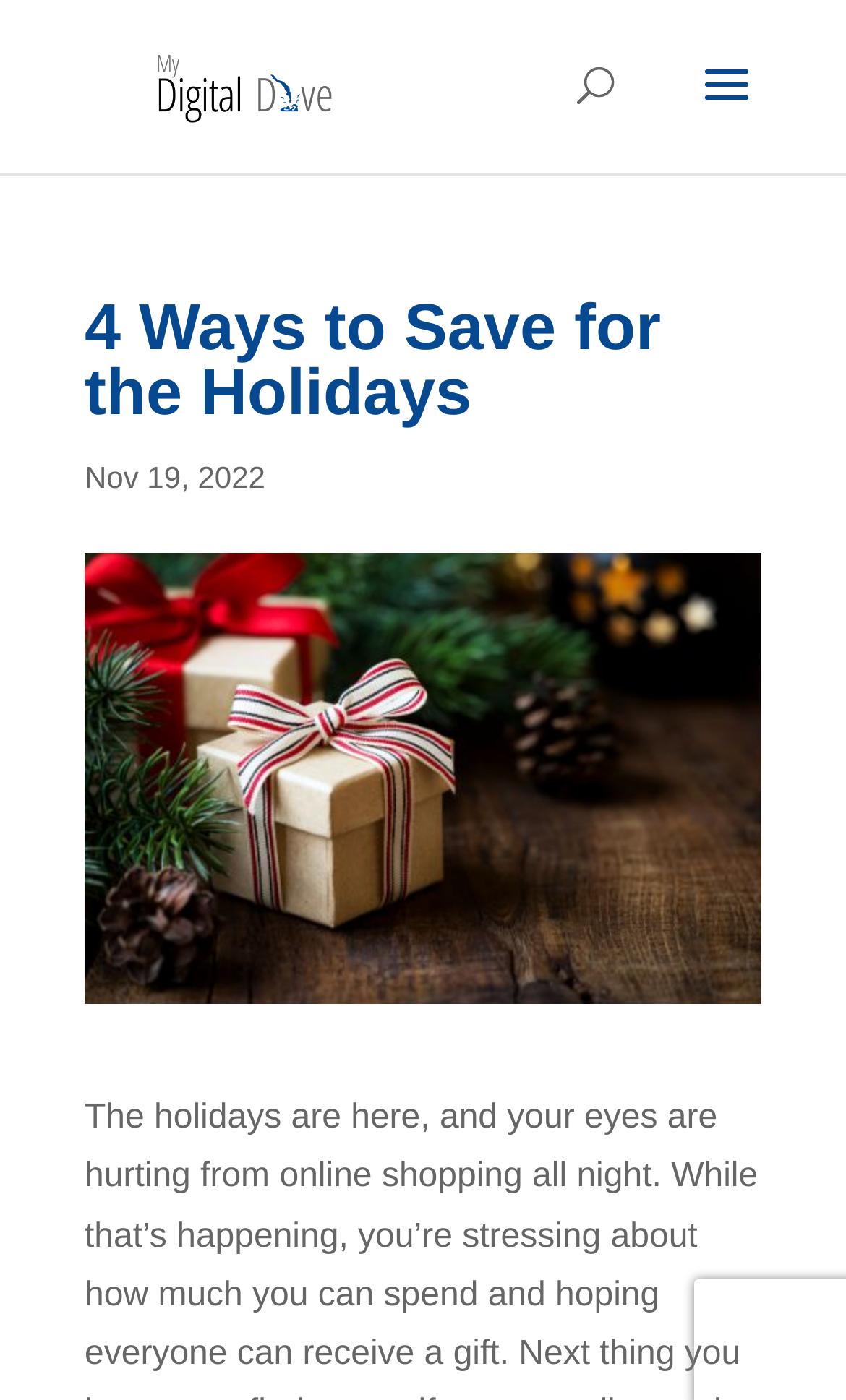Please extract the title of the webpage.

4 Ways to Save for the Holidays